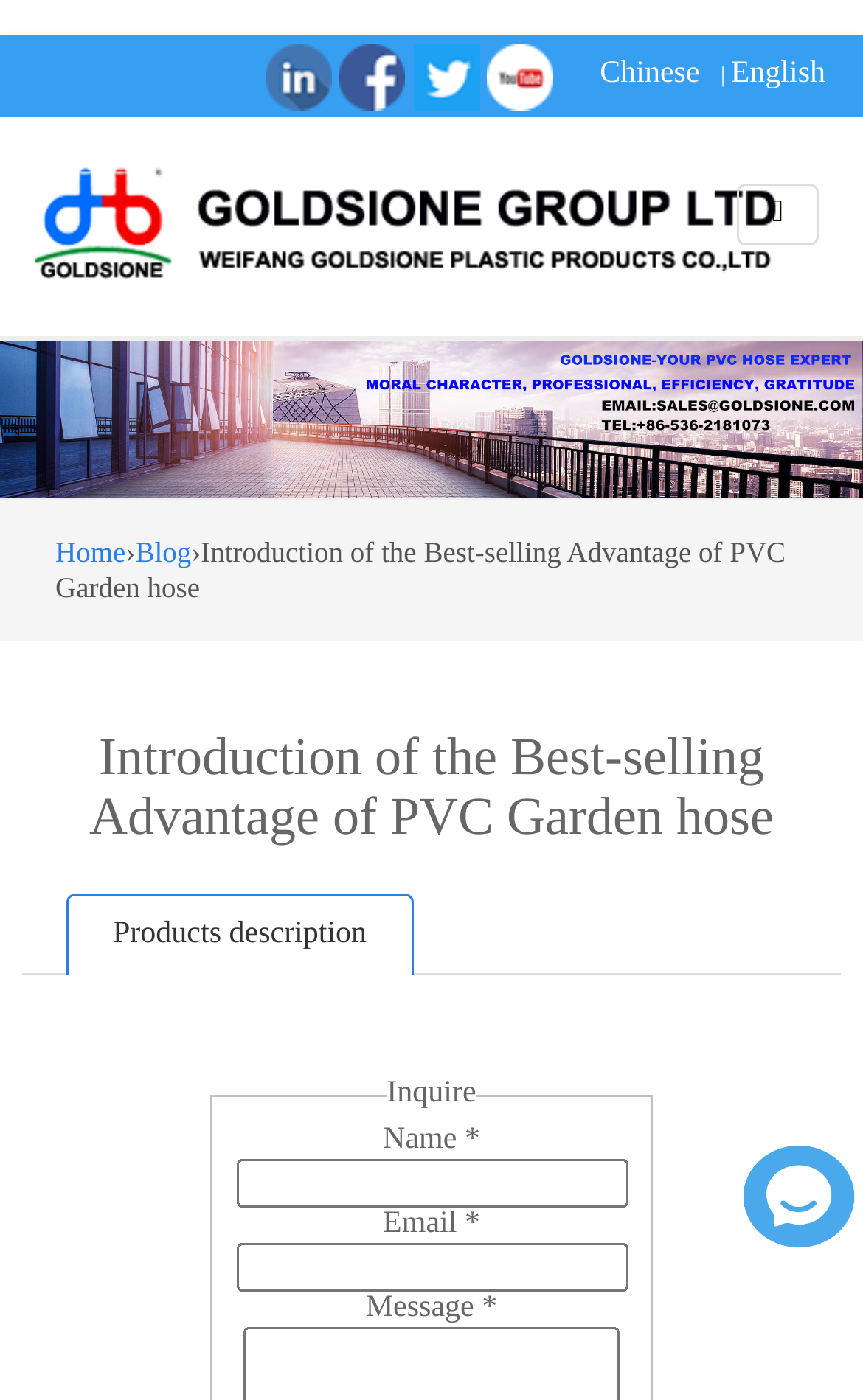Please give a succinct answer using a single word or phrase:
What is the language of the webpage?

English